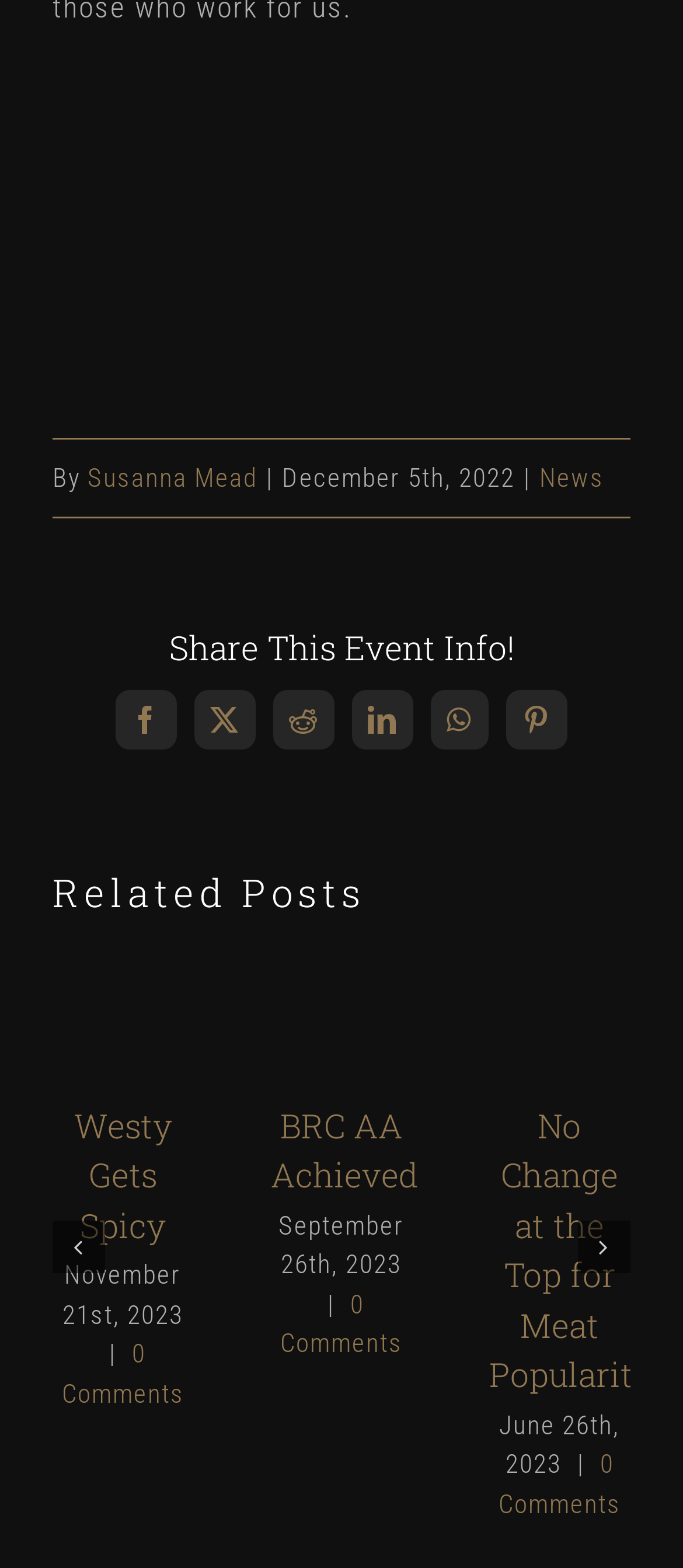What social media platforms can you share the event on?
Ensure your answer is thorough and detailed.

The webpage provides social media sharing options, which include Facebook, X, Reddit, LinkedIn, WhatsApp, and Pinterest. These options are represented by their respective icons.